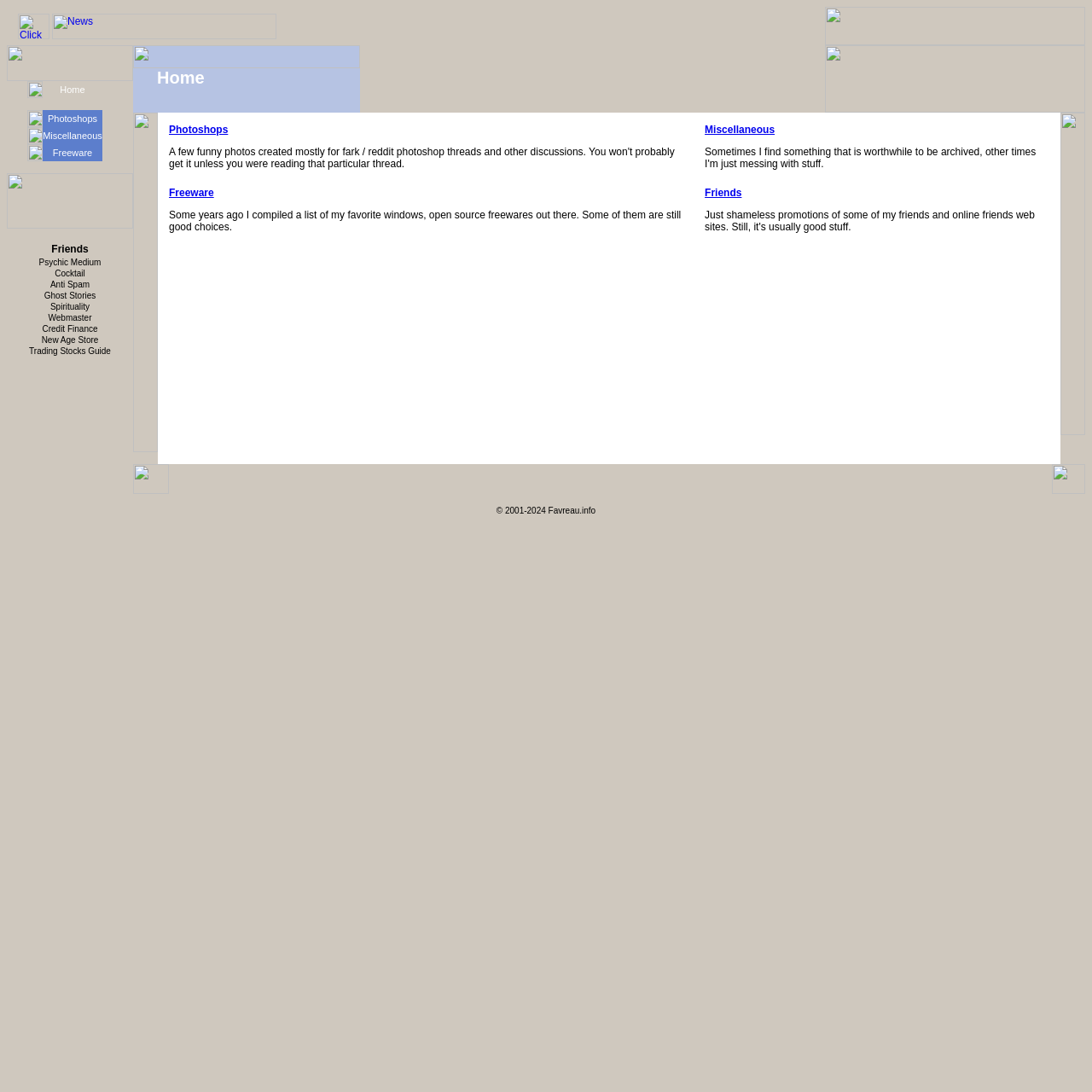Please respond in a single word or phrase: 
How many categories are listed under 'Home'?

3